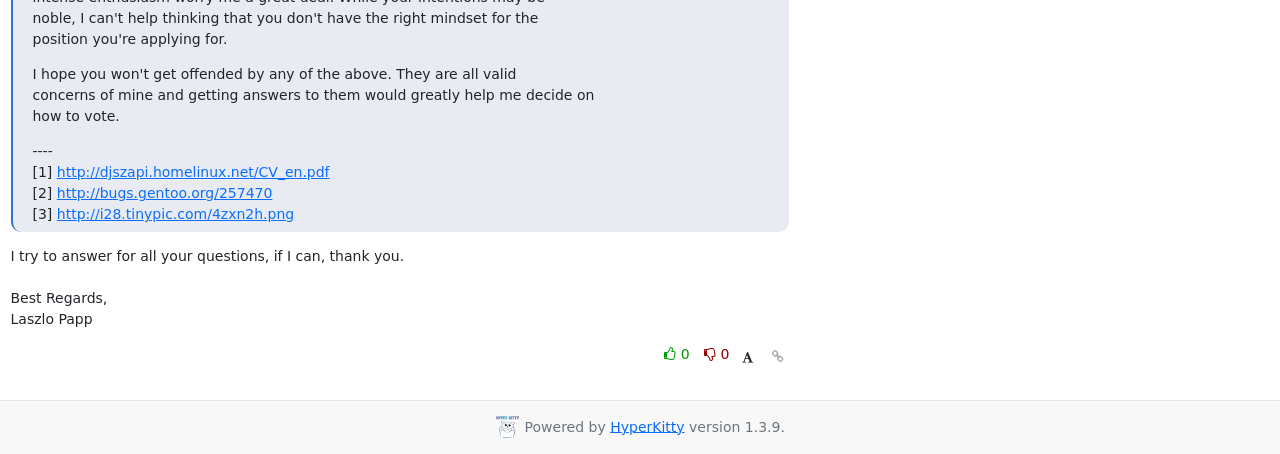Use a single word or phrase to answer the question: 
What is the name of the software powering this website?

HyperKitty